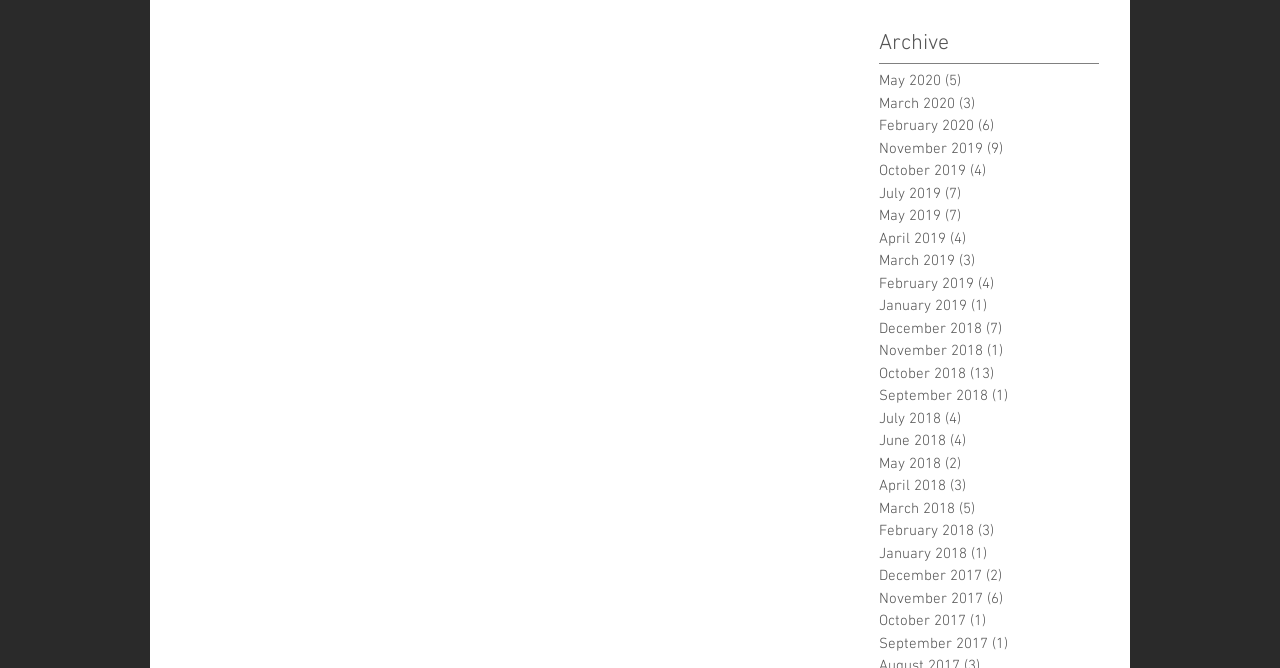Identify the bounding box coordinates of the section to be clicked to complete the task described by the following instruction: "view November 2017 posts". The coordinates should be four float numbers between 0 and 1, formatted as [left, top, right, bottom].

[0.687, 0.88, 0.851, 0.914]